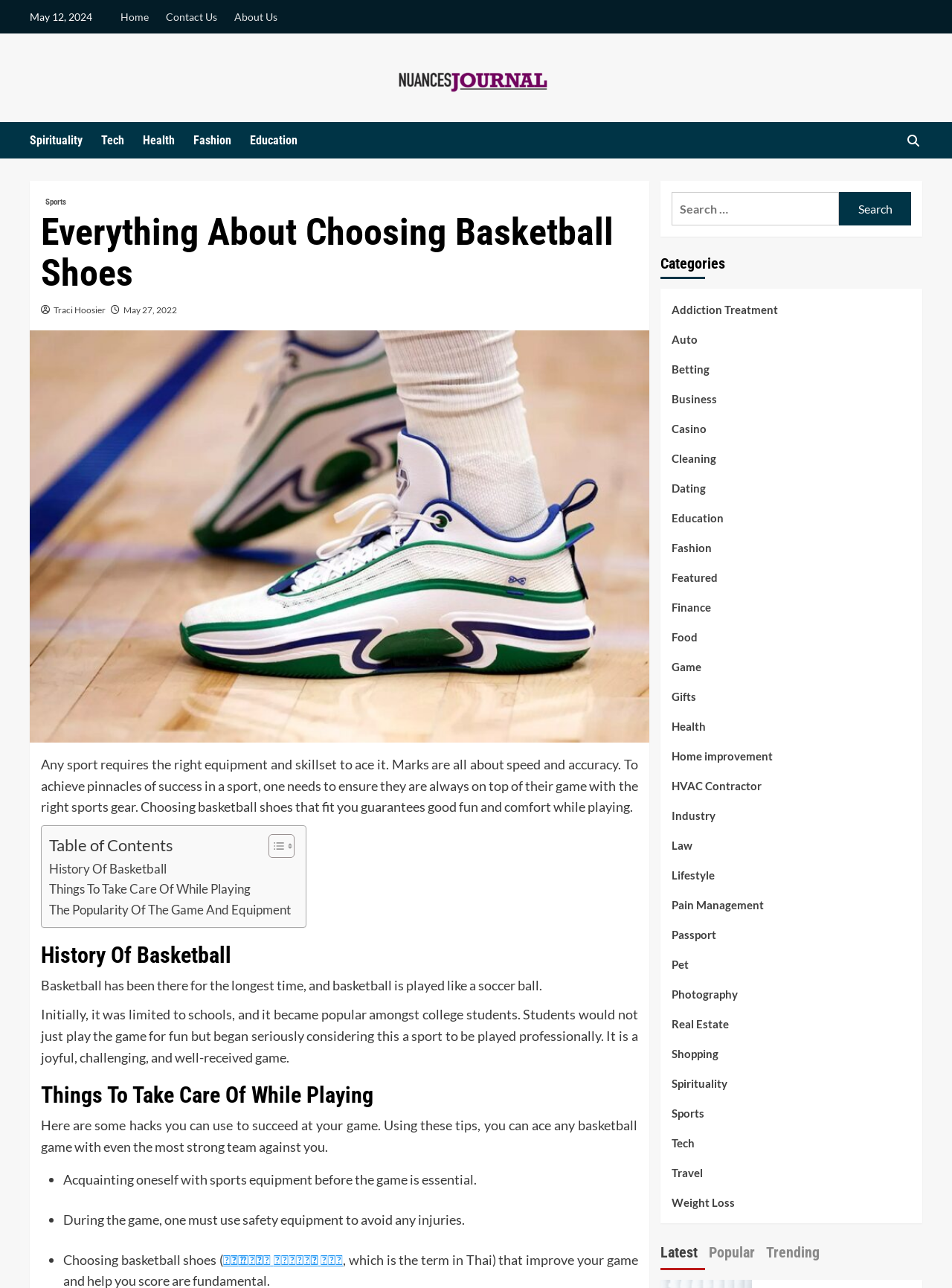Respond to the question below with a single word or phrase:
What is the title of the article?

Everything About Choosing Basketball Shoes